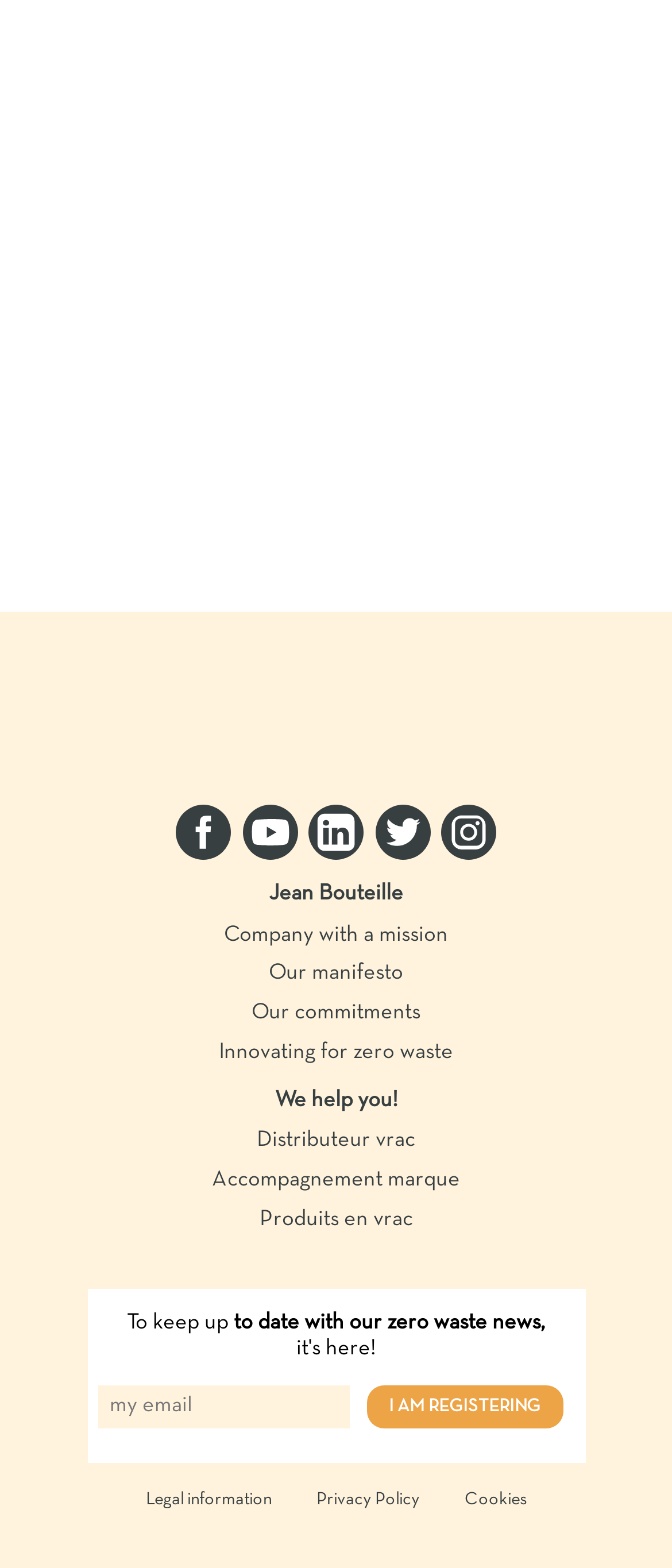What is the name of the company?
By examining the image, provide a one-word or phrase answer.

Jean Bouteille